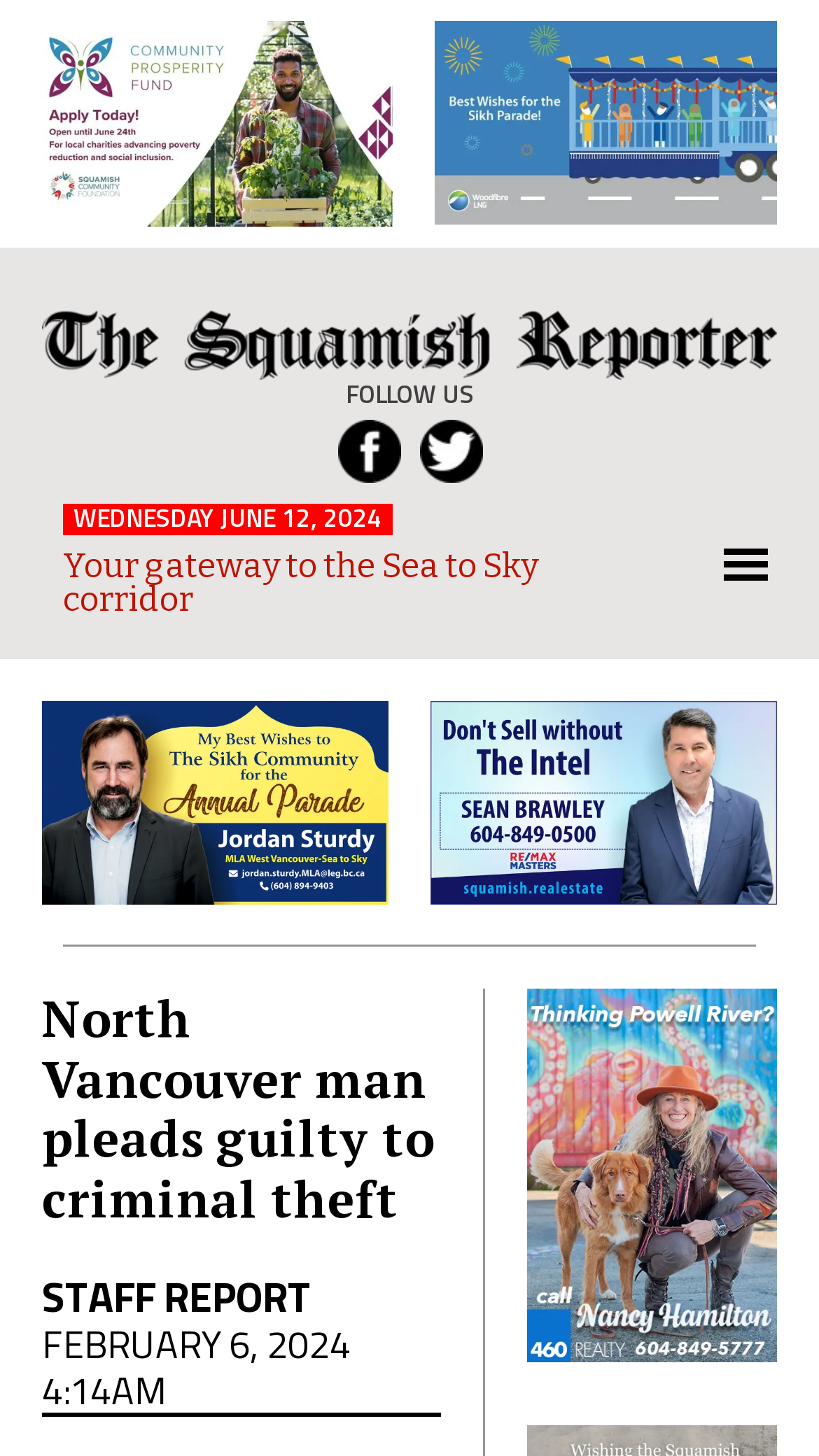Determine the bounding box for the described HTML element: "alt="Jordan-Sturdy.jpg"". Ensure the coordinates are four float numbers between 0 and 1 in the format [left, top, right, bottom].

[0.051, 0.483, 0.474, 0.523]